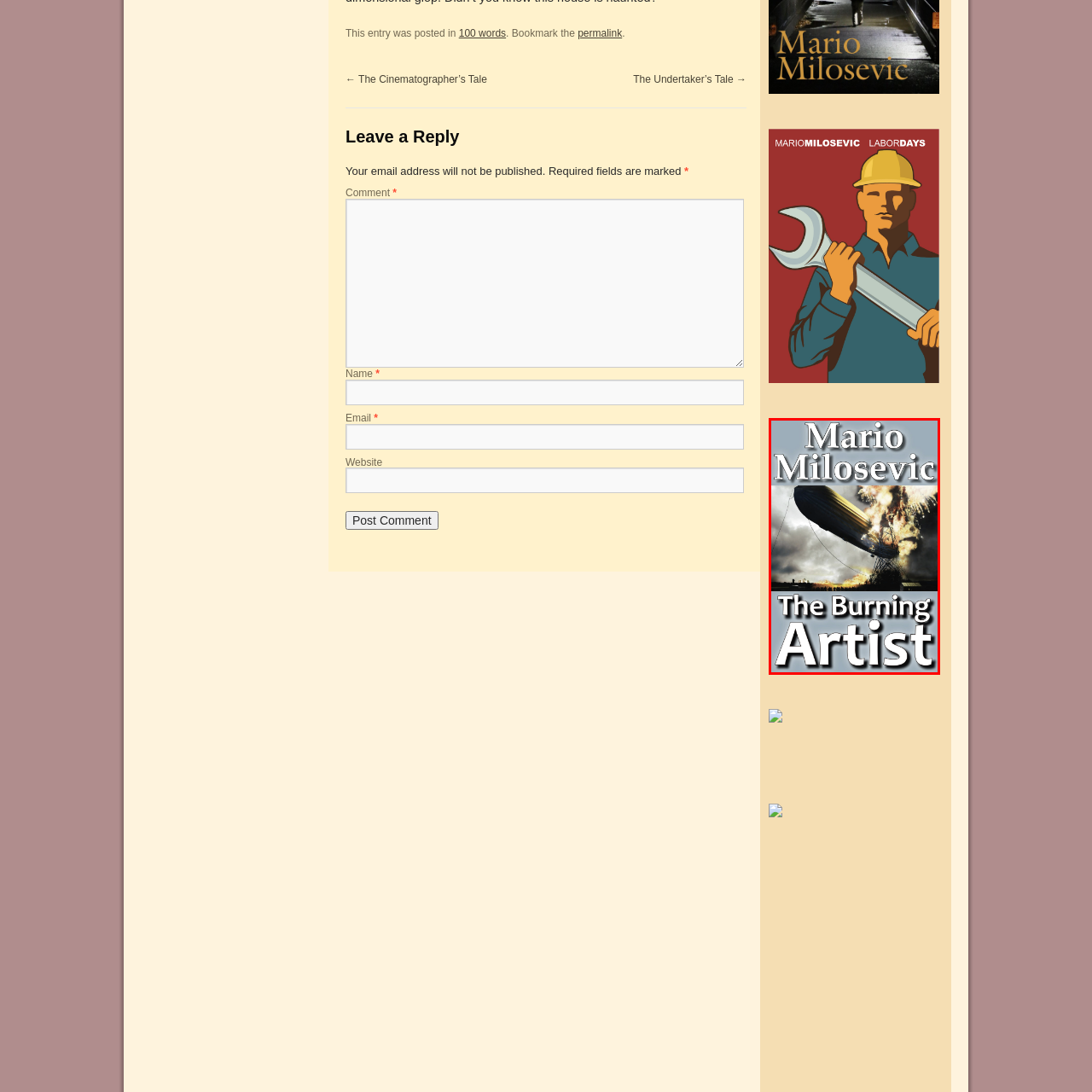Where is the title of the book located? Analyze the image within the red bounding box and give a one-word or short-phrase response.

Bottom